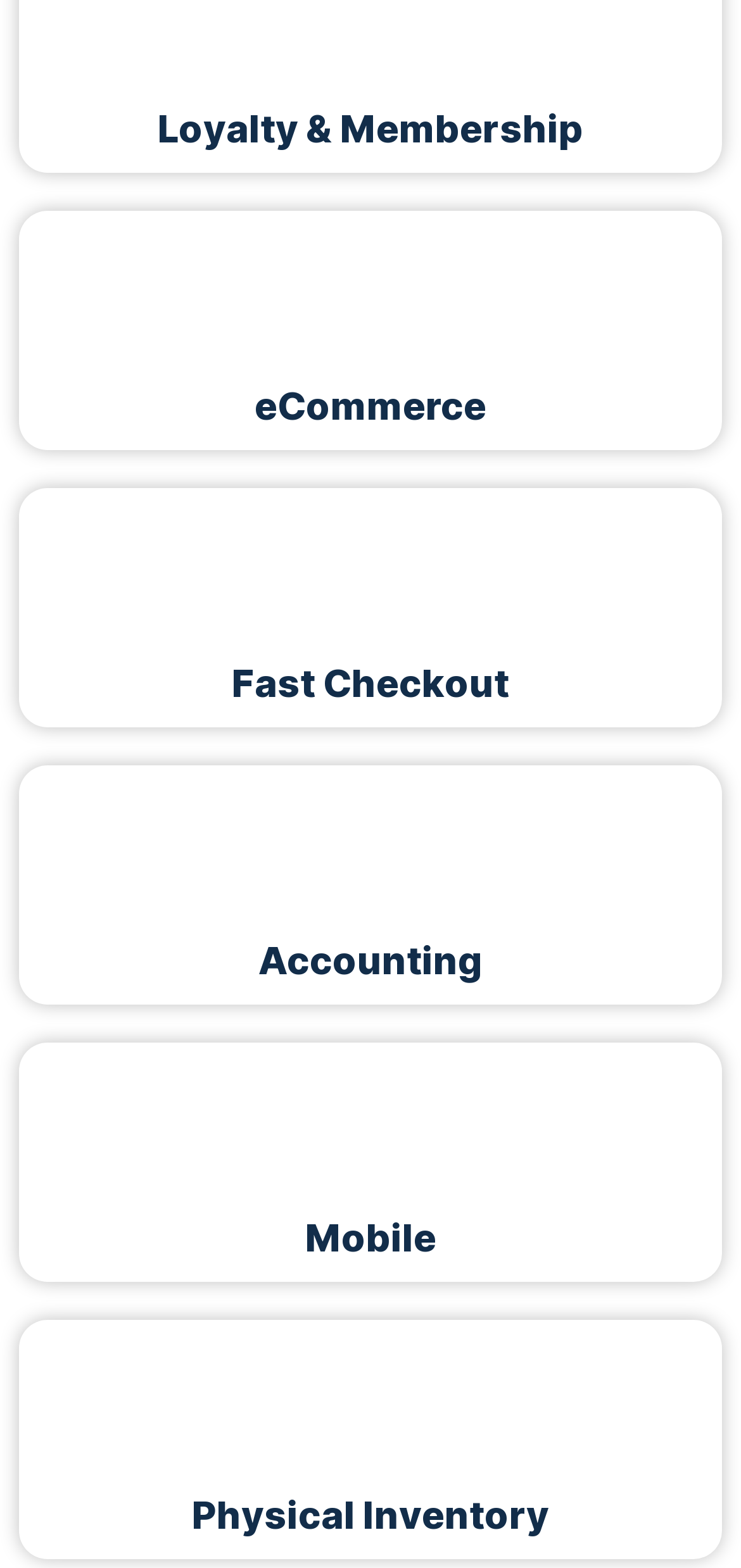What is the last POS feature listed?
Provide a detailed and well-explained answer to the question.

I looked at the last link with 'POS Feature' in its text, which is 'POS Feature: Inventory Control & Managment'. The corresponding heading is 'Physical Inventory', so that's the last POS feature listed.